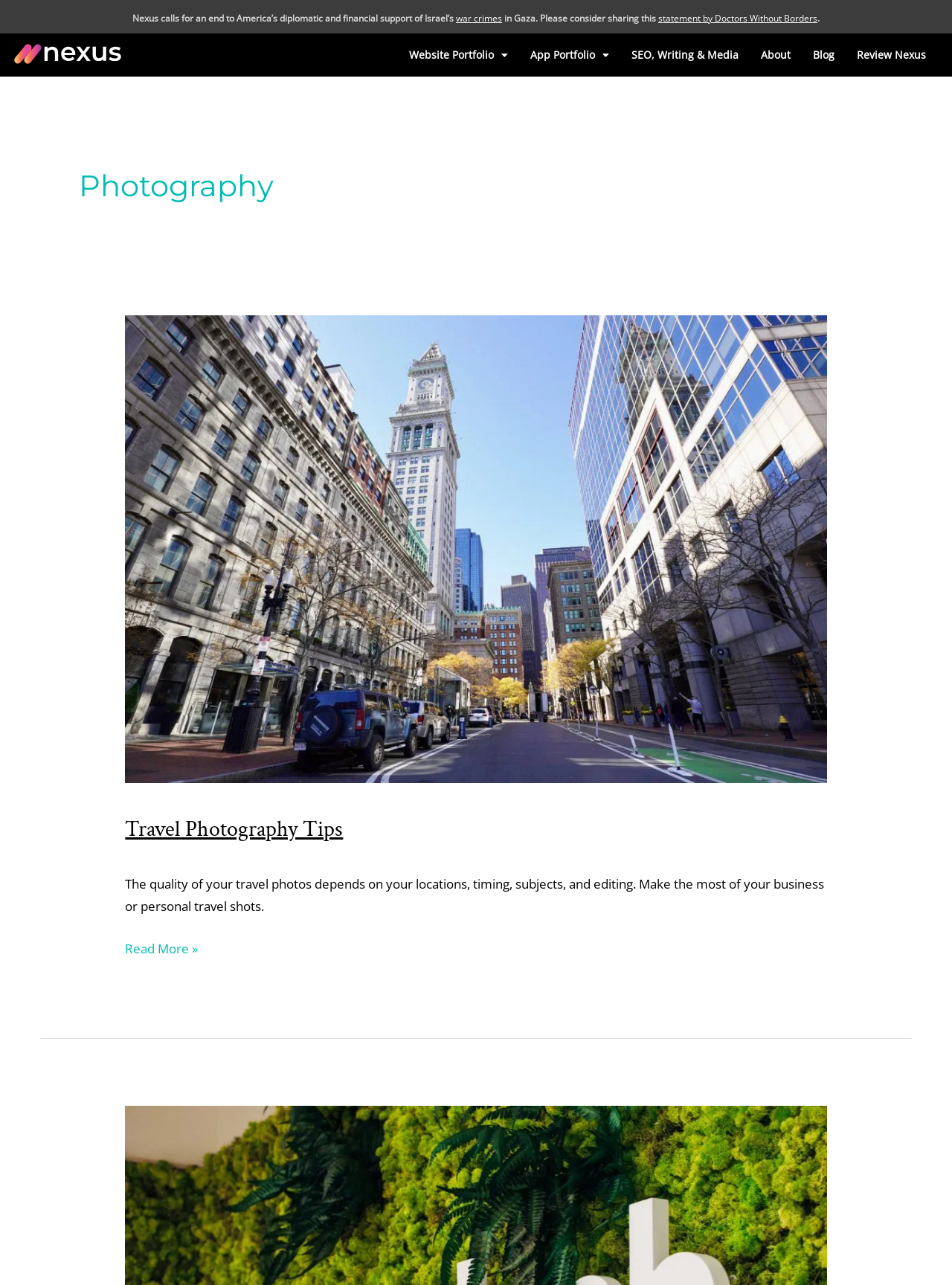Locate the UI element that matches the description Travel Photography Tips in the webpage screenshot. Return the bounding box coordinates in the format (top-left x, top-left y, bottom-right x, bottom-right y), with values ranging from 0 to 1.

[0.132, 0.816, 0.36, 0.839]